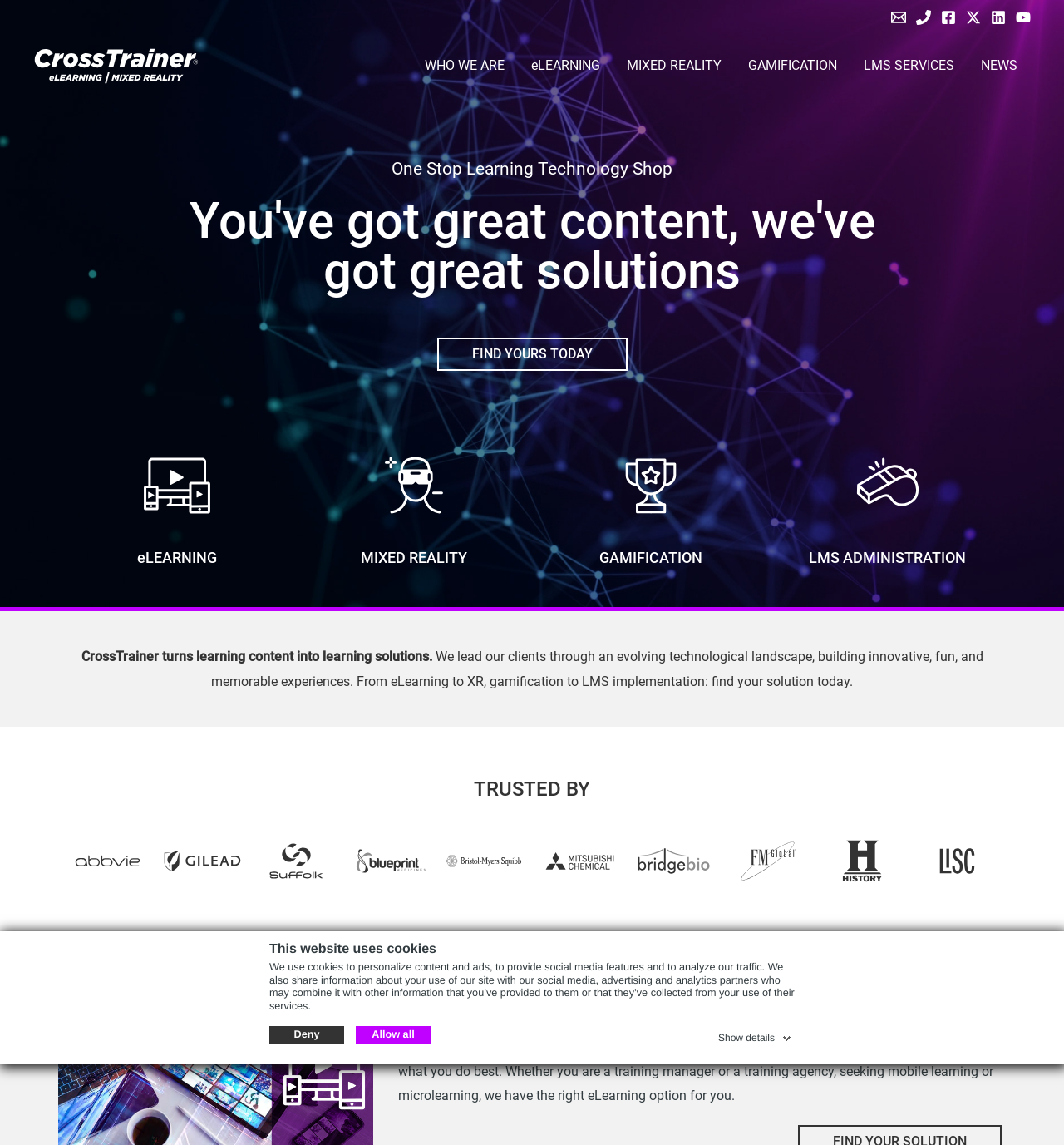Pinpoint the bounding box coordinates for the area that should be clicked to perform the following instruction: "Click WHO WE ARE".

[0.387, 0.032, 0.487, 0.083]